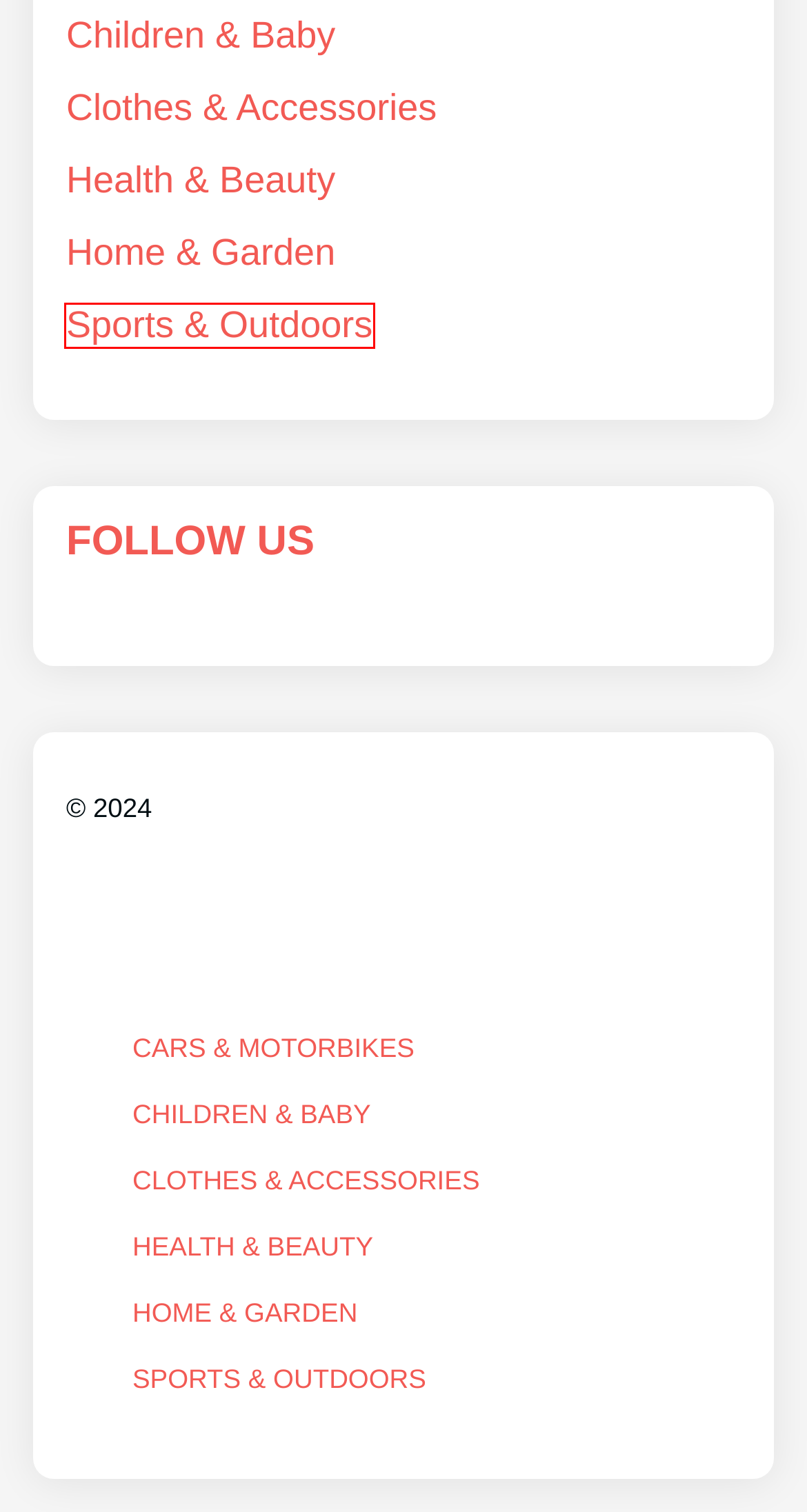Review the webpage screenshot and focus on the UI element within the red bounding box. Select the best-matching webpage description for the new webpage that follows after clicking the highlighted element. Here are the candidates:
A. SASHTECH Wide & Large Adjustable Spanner Review - Cheap Sale UK
B. Cheap Sale UK - Get The Right Deal.
C. Huiguli 5 Pcs Trim Removal Tools Review - Cheap Sale UK
D. Health & Beauty Archives - Cheap Sale UK
E. Children & Baby Archives - Cheap Sale UK
F. Sports & Outdoors Archives - Cheap Sale UK
G. Home & Garden Archives - Cheap Sale UK
H. Clothes & Accessories Archives - Cheap Sale UK

F